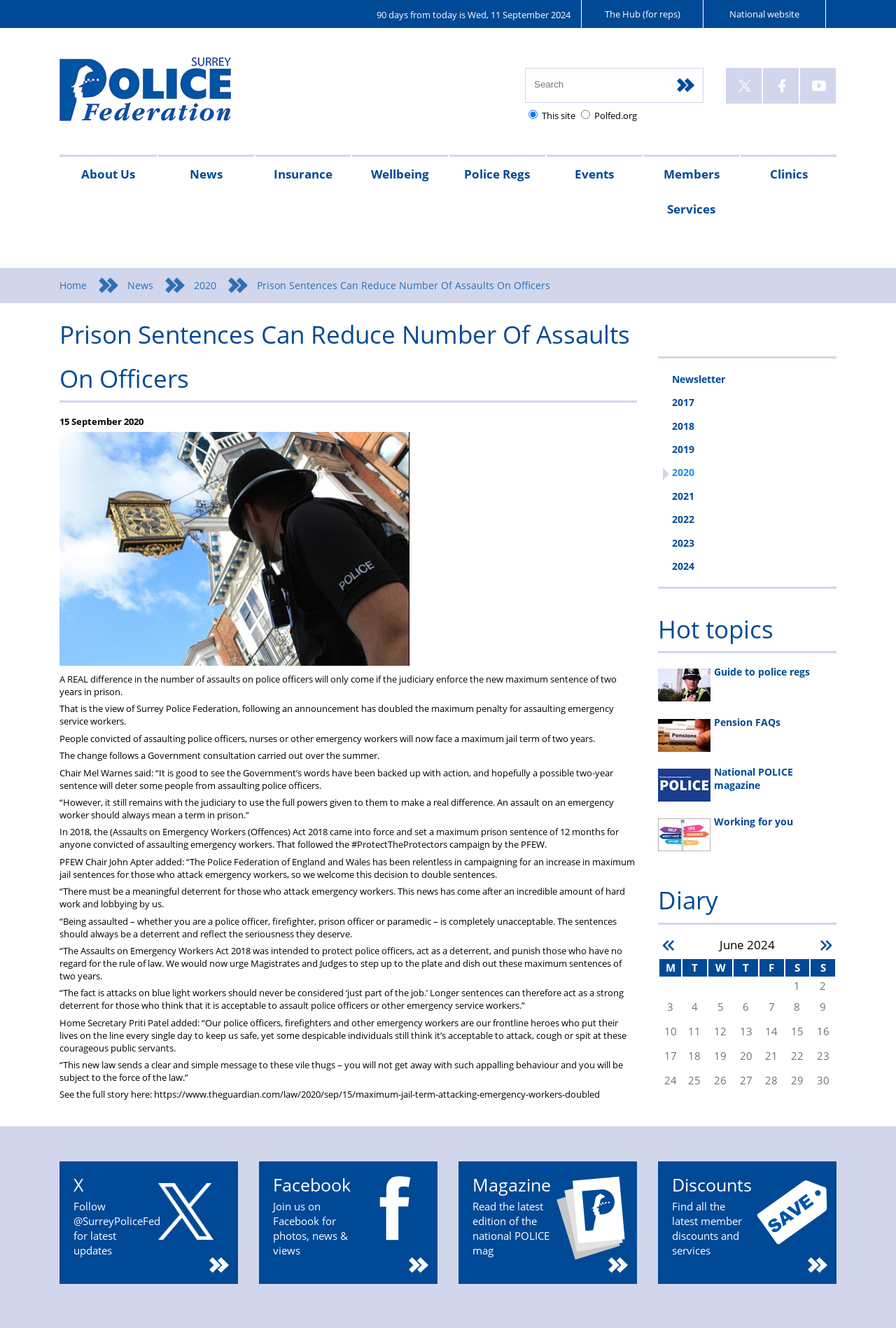Please locate the clickable area by providing the bounding box coordinates to follow this instruction: "Visit the Facebook page".

[0.852, 0.051, 0.891, 0.078]